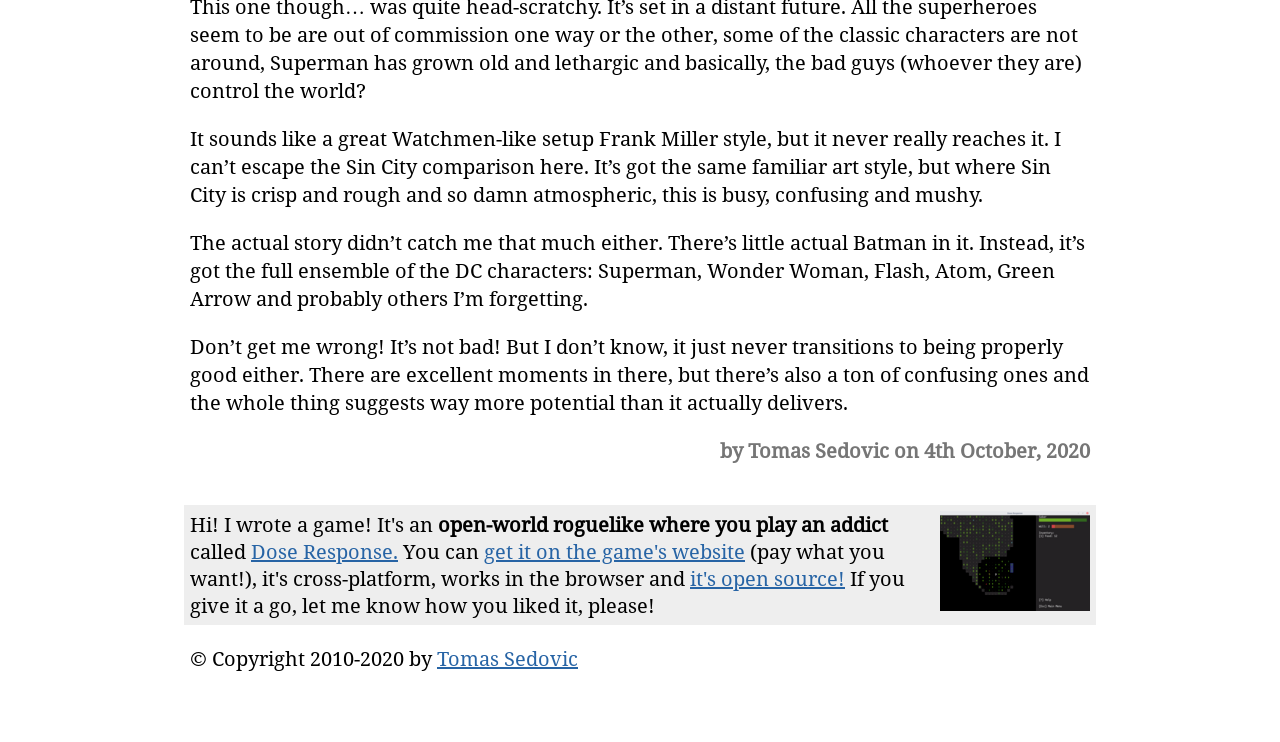Please find the bounding box coordinates in the format (top-left x, top-left y, bottom-right x, bottom-right y) for the given element description. Ensure the coordinates are floating point numbers between 0 and 1. Description: Tomas Sedovic

[0.341, 0.869, 0.452, 0.906]